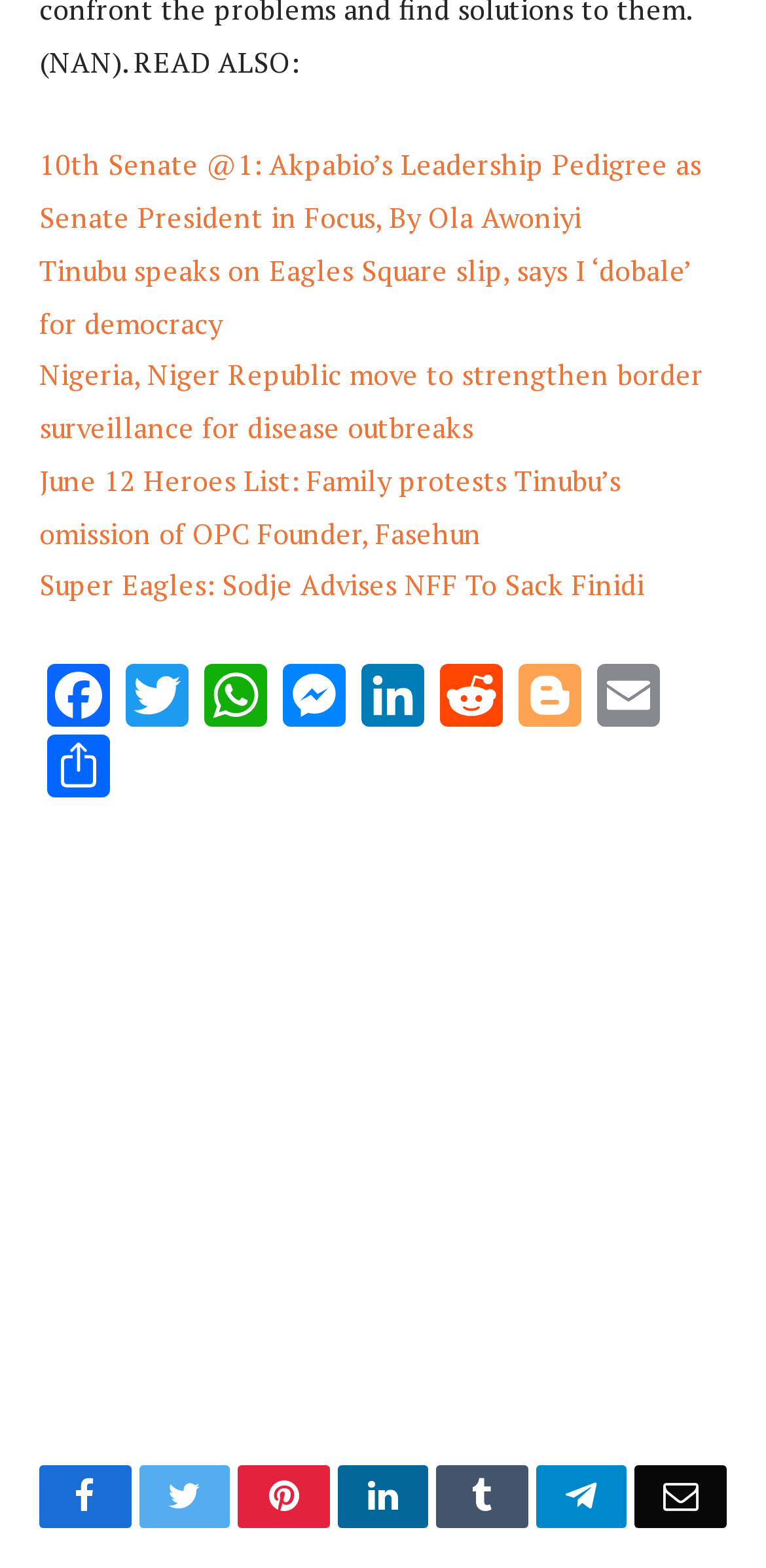Please indicate the bounding box coordinates for the clickable area to complete the following task: "View the 'Advertisement'". The coordinates should be specified as four float numbers between 0 and 1, i.e., [left, top, right, bottom].

[0.051, 0.541, 0.821, 0.855]